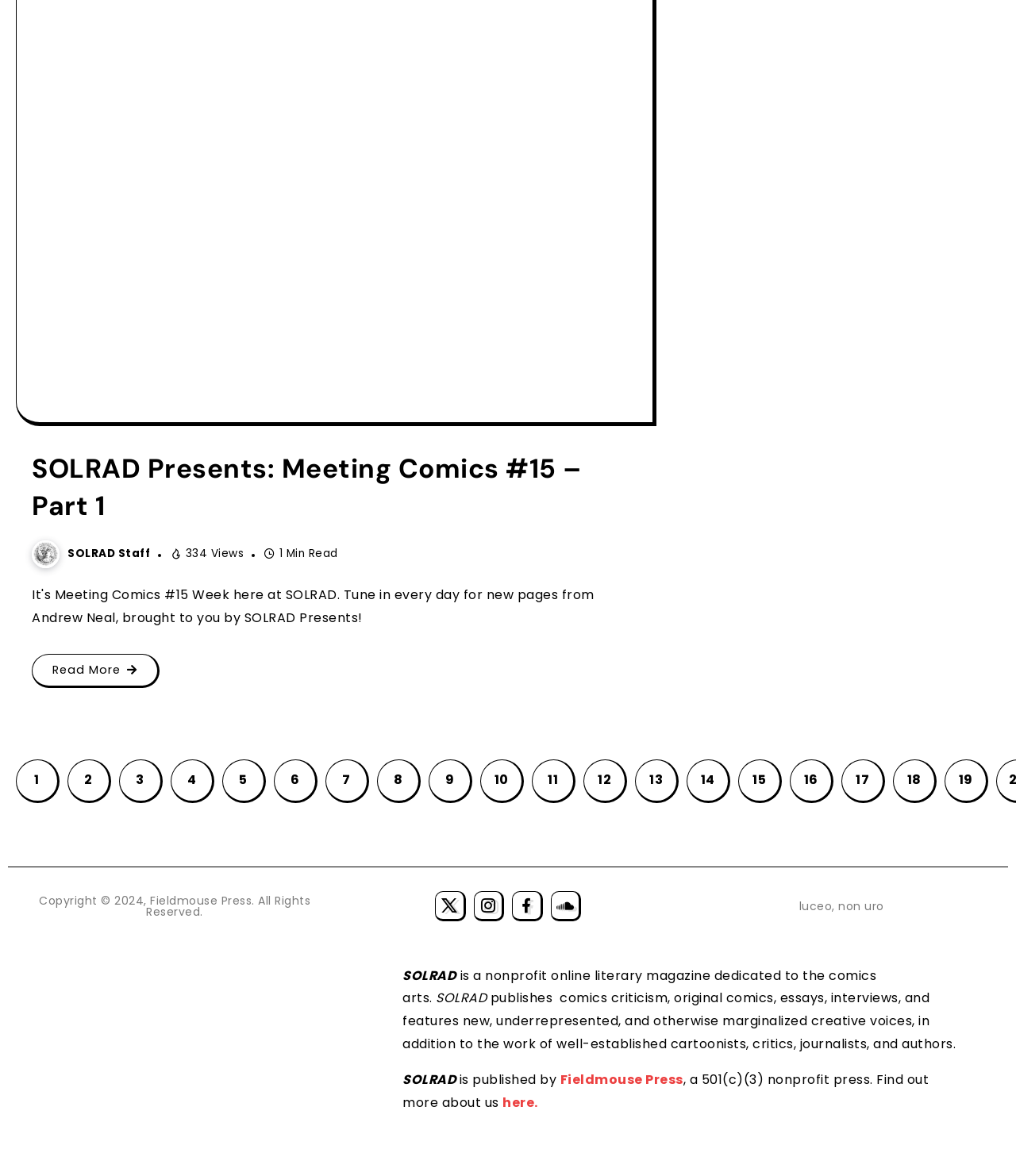Give a one-word or phrase response to the following question: What is the name of the online literary magazine?

SOLRAD